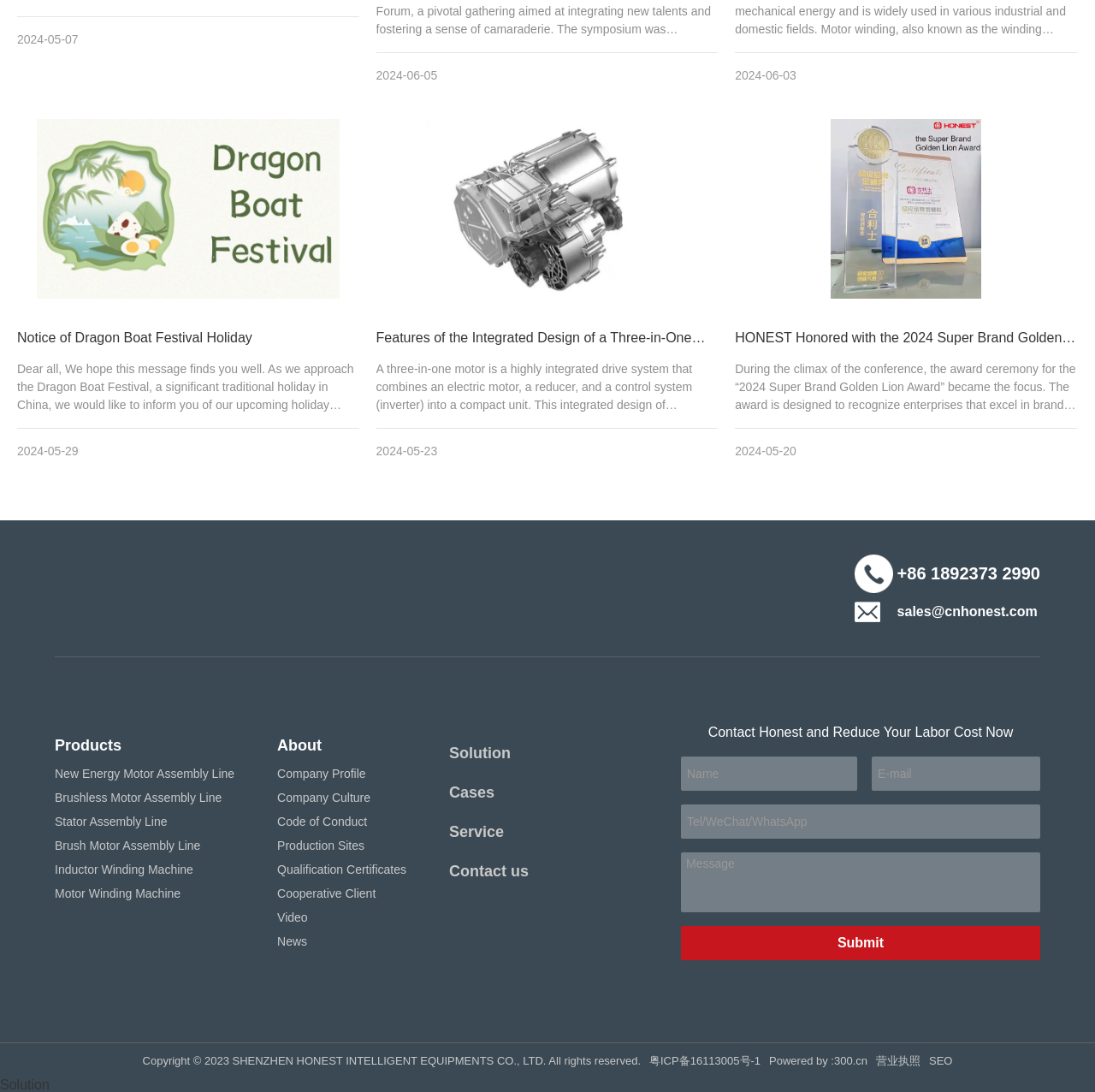Determine the bounding box coordinates of the area to click in order to meet this instruction: "Read the recipe for Pineapple Fluff".

None